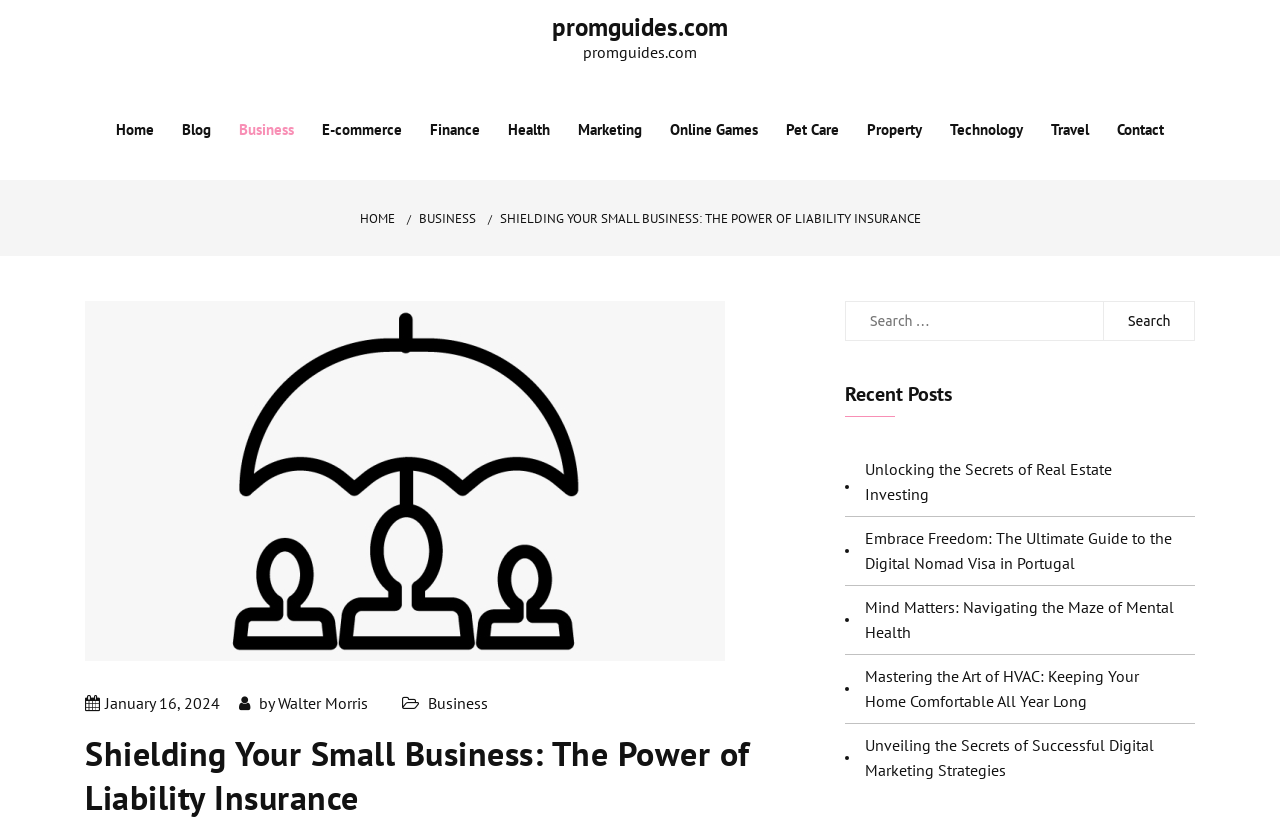Please identify the bounding box coordinates of the region to click in order to complete the given instruction: "search for something". The coordinates should be four float numbers between 0 and 1, i.e., [left, top, right, bottom].

[0.66, 0.366, 0.934, 0.415]